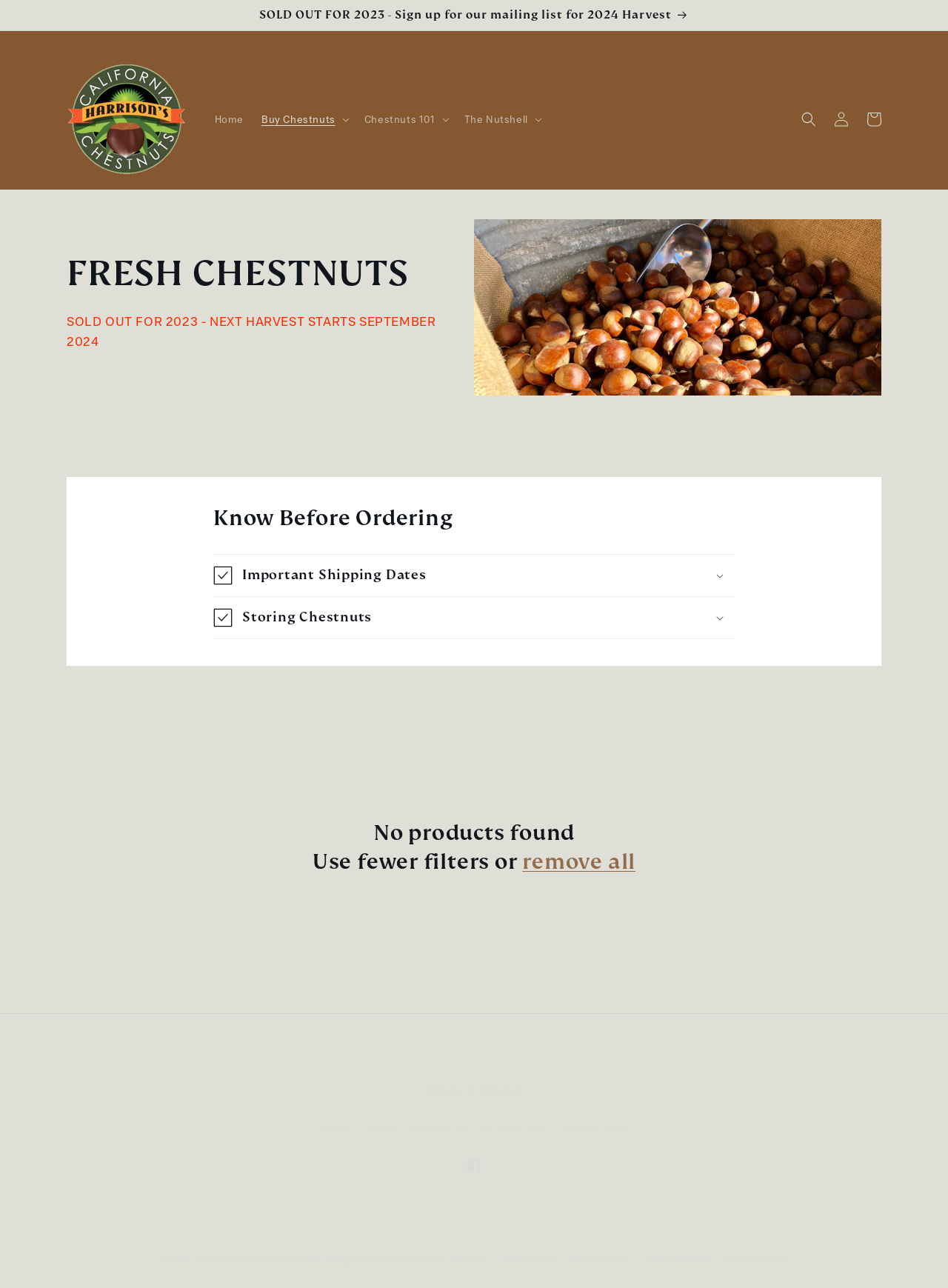Please determine the bounding box coordinates of the area that needs to be clicked to complete this task: 'Share on Facebook'. The coordinates must be four float numbers between 0 and 1, formatted as [left, top, right, bottom].

None